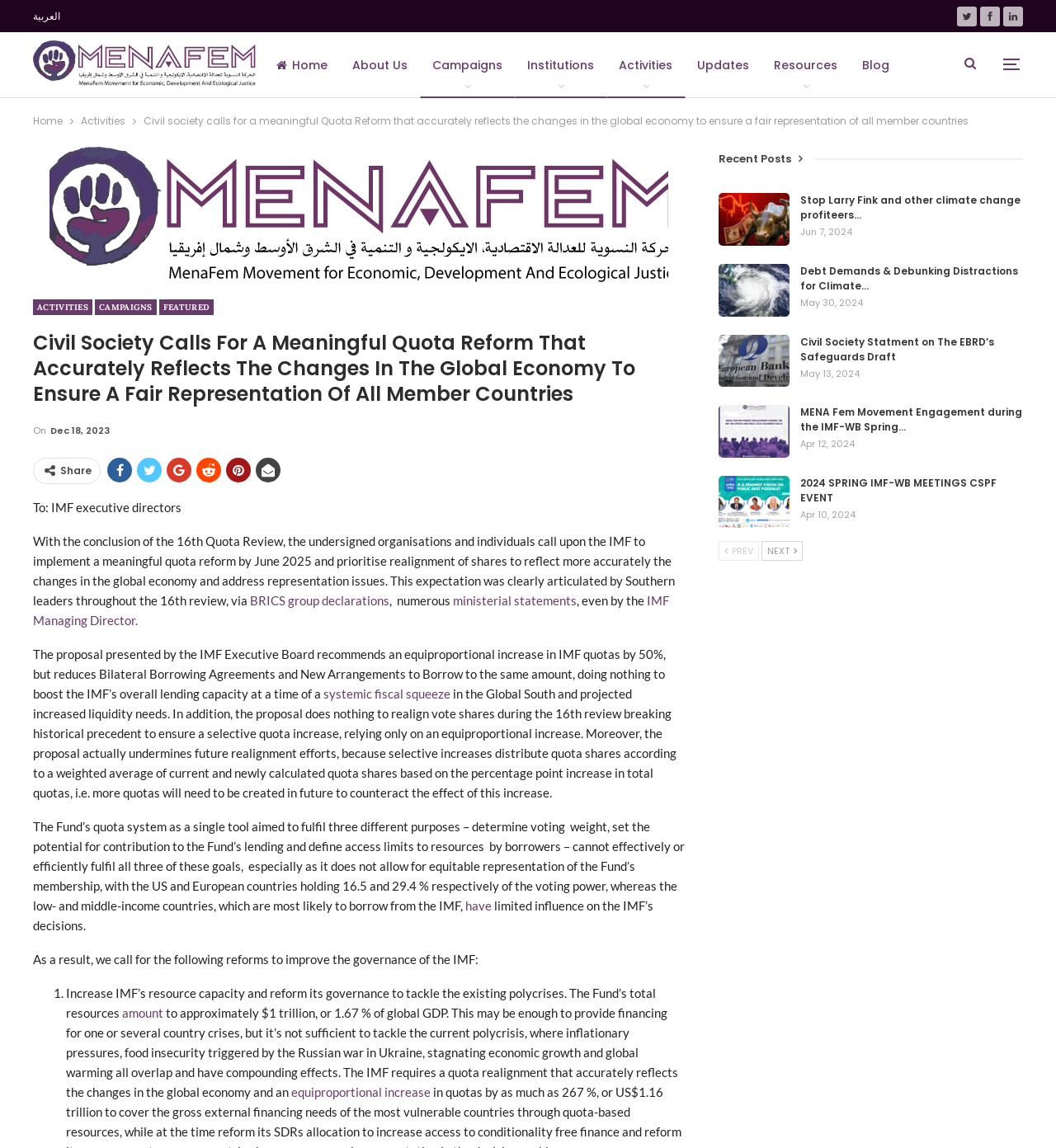Explain the webpage's design and content in an elaborate manner.

This webpage is about the MENA Fem Movement, a civil society organization that advocates for a meaningful quota reform at the International Monetary Fund (IMF). The page has a navigation menu at the top with links to various sections, including "Home", "About Us", "Campaigns", "Institutions", "Activities", "Updates", "Resources", "Blog", and "Join Us". Below the navigation menu, there is a breadcrumbs section that shows the current page's location within the website.

The main content of the page is a statement from civil society organizations and individuals calling for a meaningful quota reform at the IMF. The statement is divided into several sections, including an introduction, a description of the current quota system, and a call to action for reforms. The text is accompanied by several links to related documents and statements, including the BRICS group declarations and ministerial statements.

On the right-hand side of the page, there is a sidebar with a list of recent posts, including links to articles and statements on topics such as climate change, debt, and economic development. Each post has a timestamp indicating when it was published.

At the bottom of the page, there are links to previous and next pages, allowing users to navigate through the website's content.